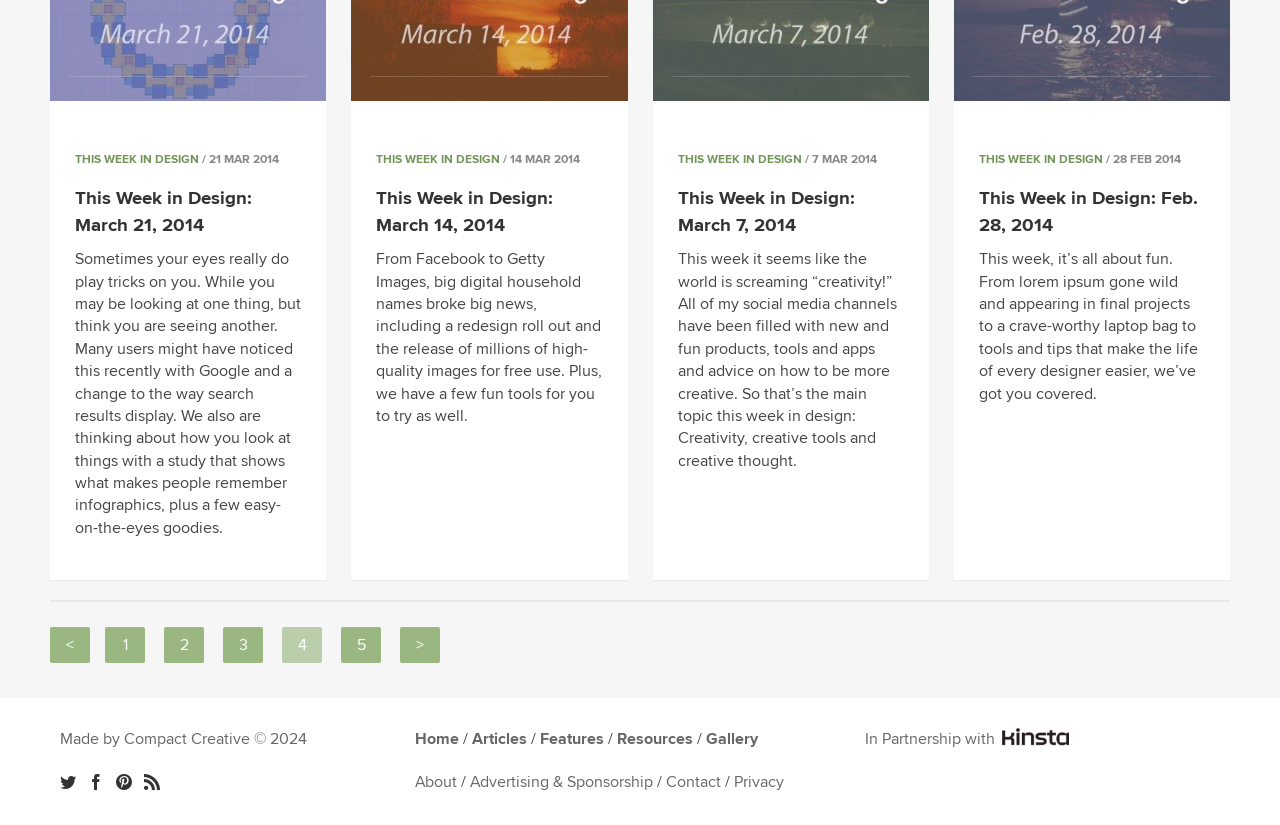Give a concise answer using one word or a phrase to the following question:
How many main menu items are there?

6